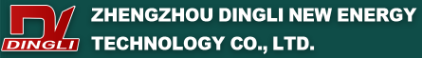Give a thorough explanation of the elements present in the image.

The image displays the logo of Zhengzhou Dingli New Energy Technology Co., Ltd. The logo features the company name prominently, highlighting its focus on new energy solutions. The use of bold colors and a clean design reflects the company's professional image in the energy sector, emphasizing innovation and technology. This branding is part of their identity as a leading manufacturer in machinery related to biomass and renewable energy, aiming to convey reliability and expertise in their field.